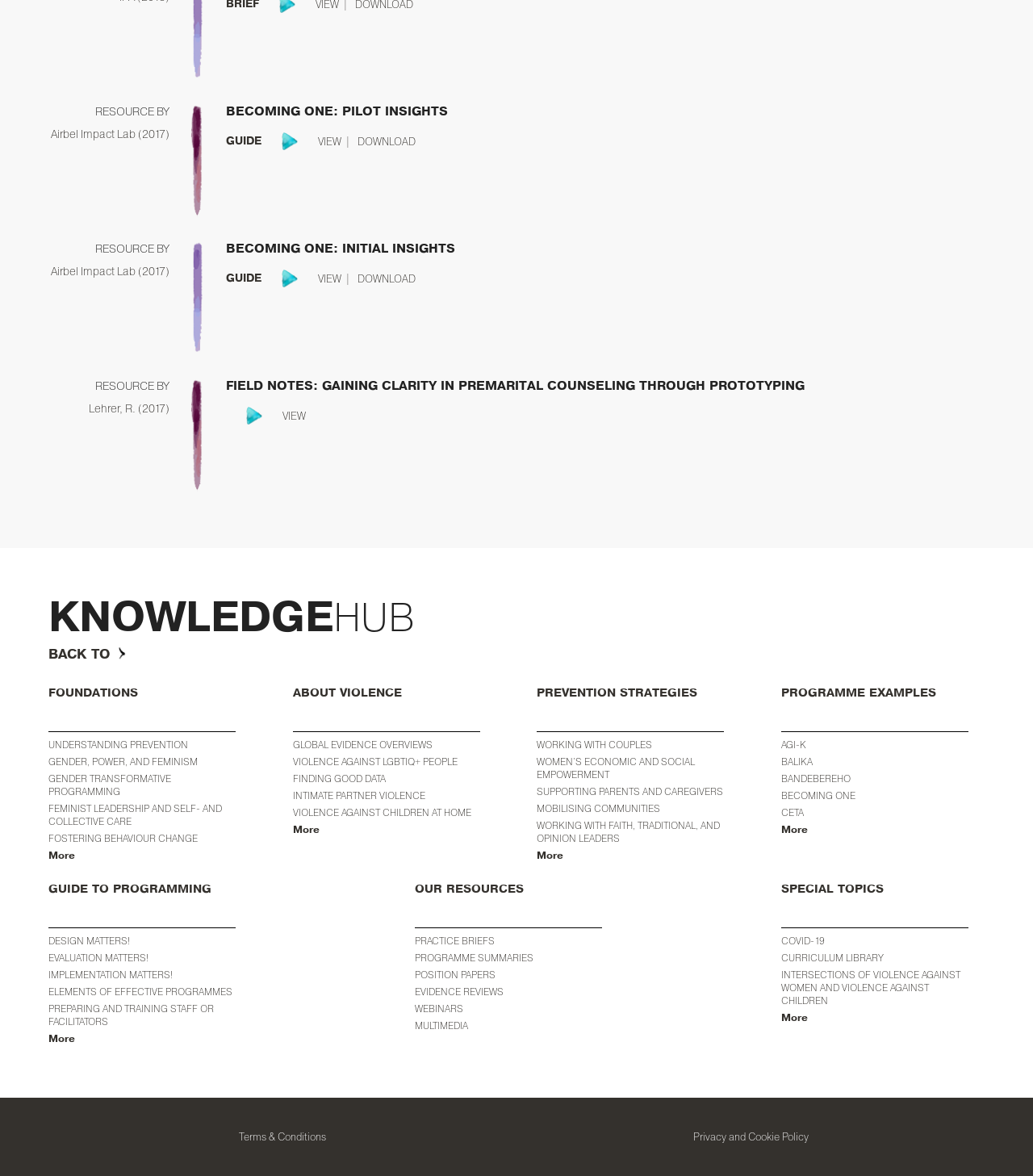Provide a brief response to the question below using a single word or phrase: 
How many links are there in the 'PROGRAMME EXAMPLES' section?

6